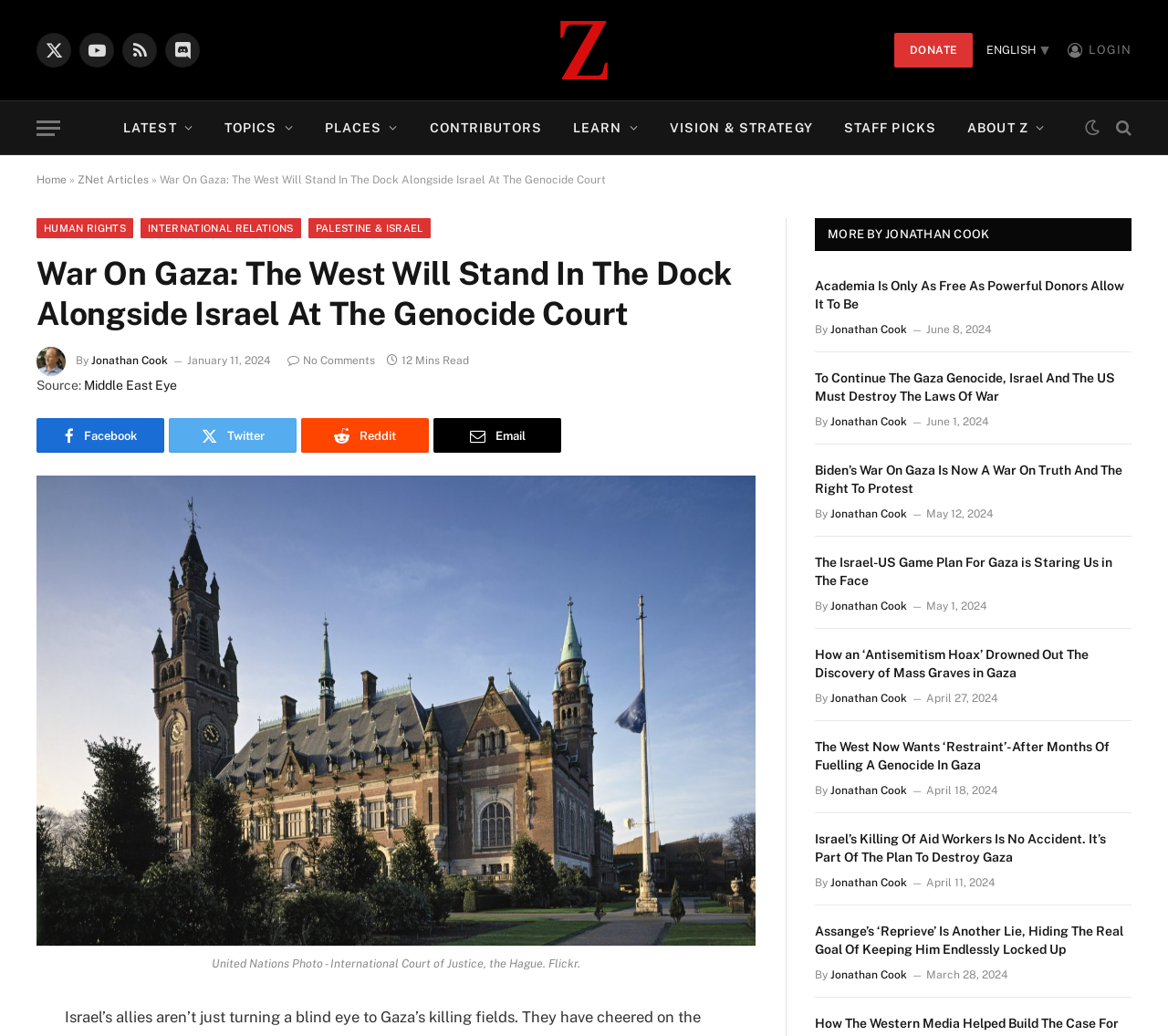Identify the bounding box coordinates for the element that needs to be clicked to fulfill this instruction: "View more articles by Jonathan Cook". Provide the coordinates in the format of four float numbers between 0 and 1: [left, top, right, bottom].

[0.709, 0.22, 0.847, 0.233]